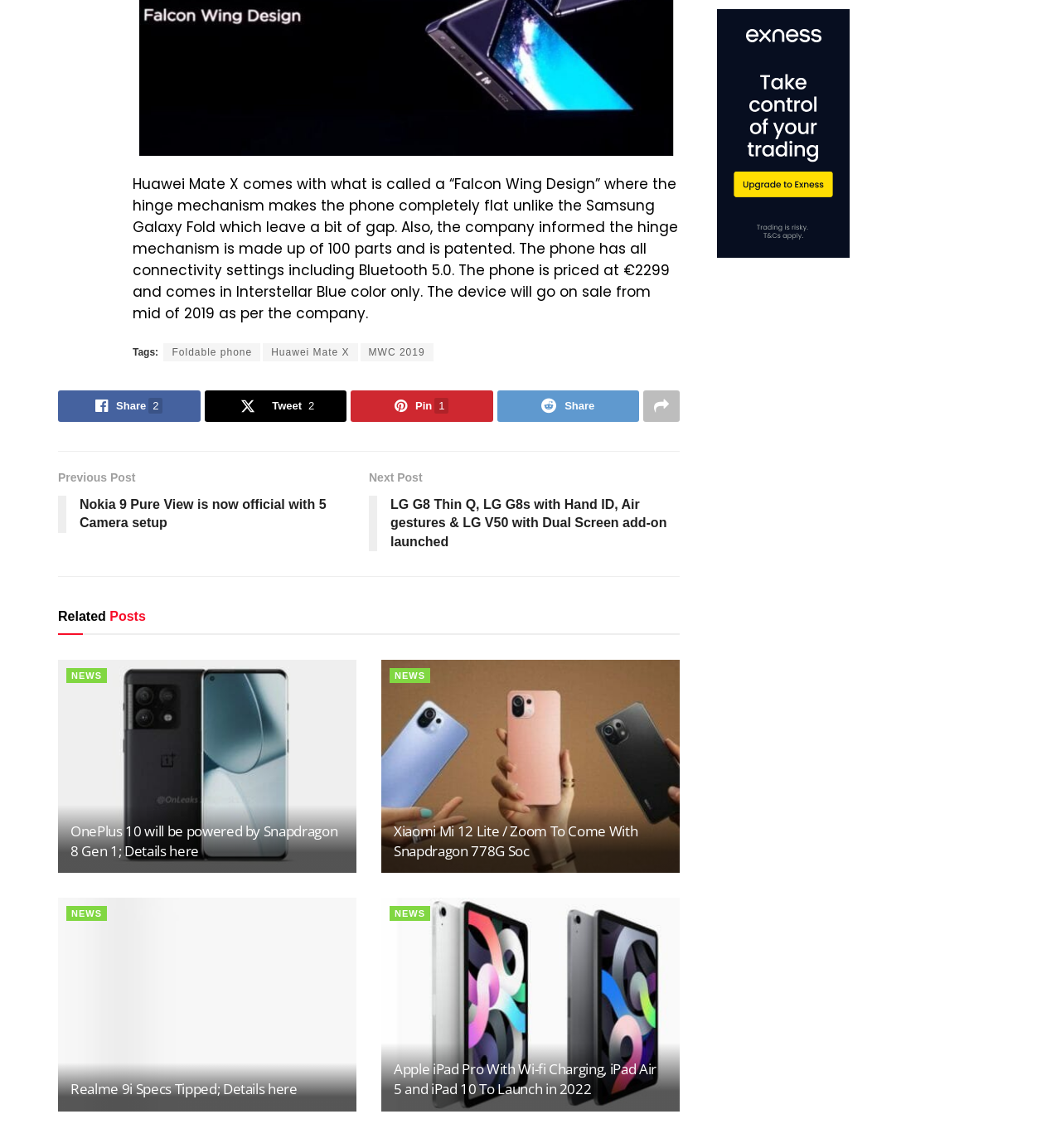Identify the bounding box coordinates for the region of the element that should be clicked to carry out the instruction: "Click on the 'NEWS' link". The bounding box coordinates should be four float numbers between 0 and 1, i.e., [left, top, right, bottom].

[0.062, 0.582, 0.101, 0.595]